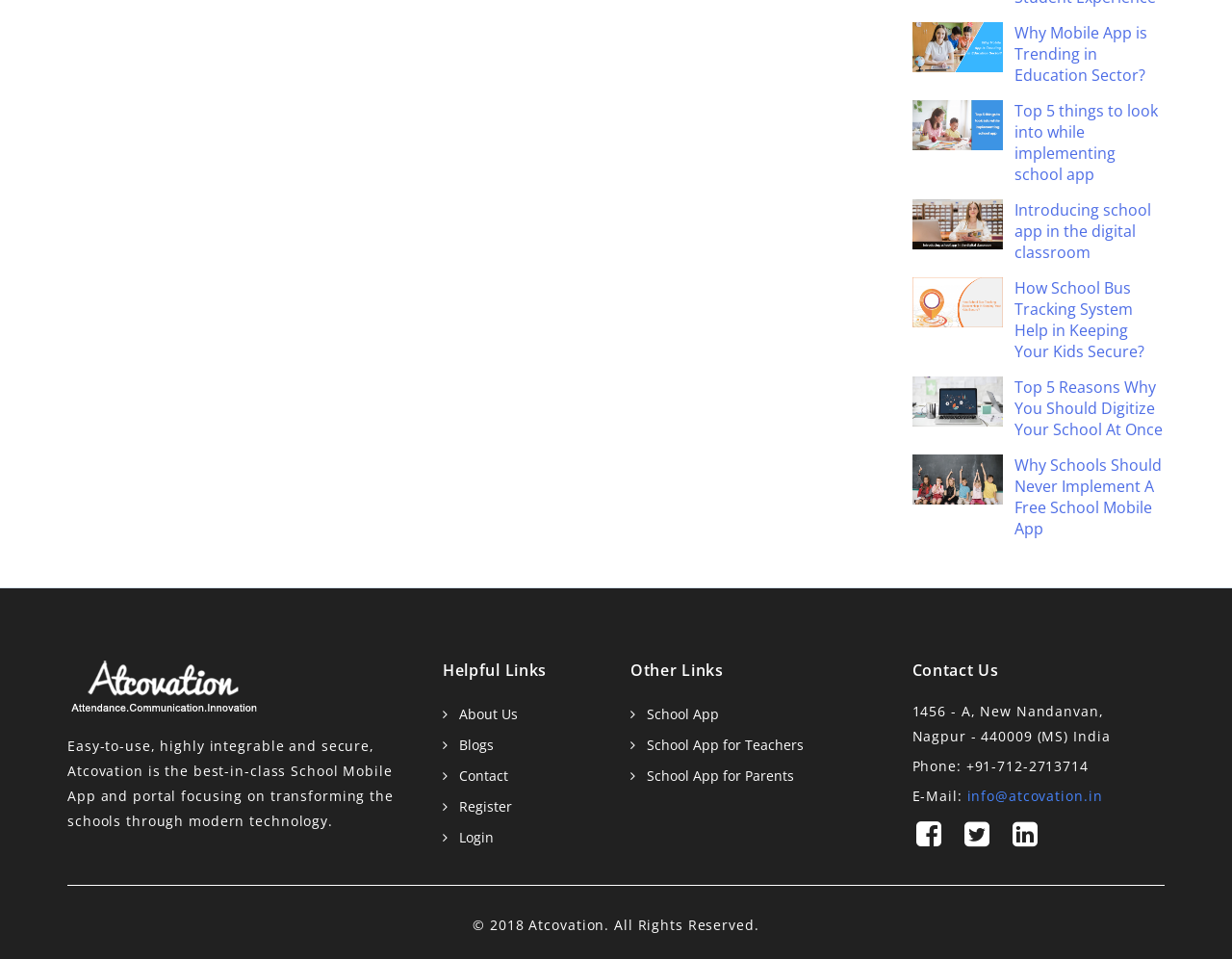Respond to the question below with a concise word or phrase:
What are the social media links available?

Facebook, Twitter, LinkedIn